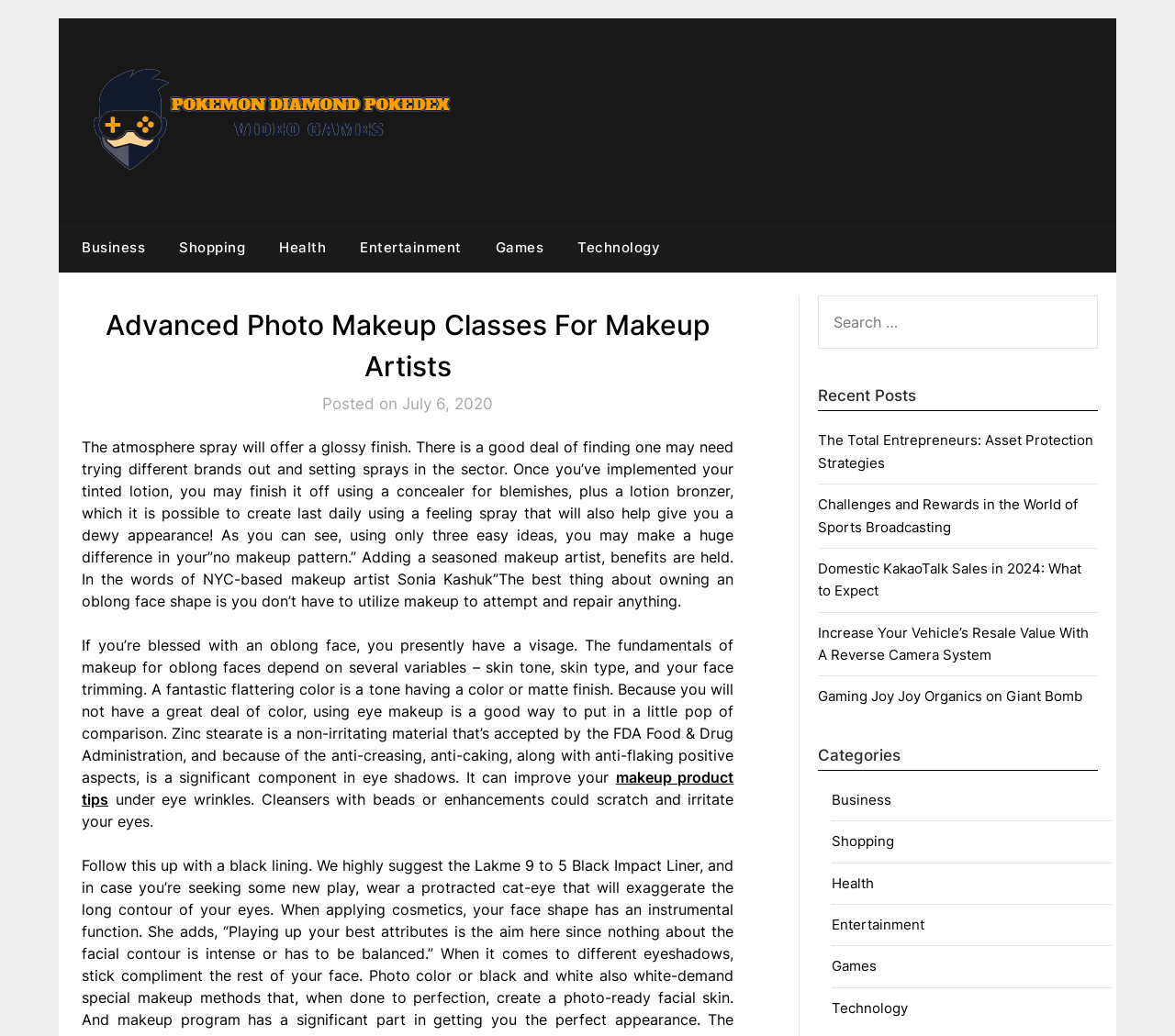Find the bounding box coordinates of the element's region that should be clicked in order to follow the given instruction: "Learn more about makeup product tips". The coordinates should consist of four float numbers between 0 and 1, i.e., [left, top, right, bottom].

[0.07, 0.741, 0.624, 0.78]